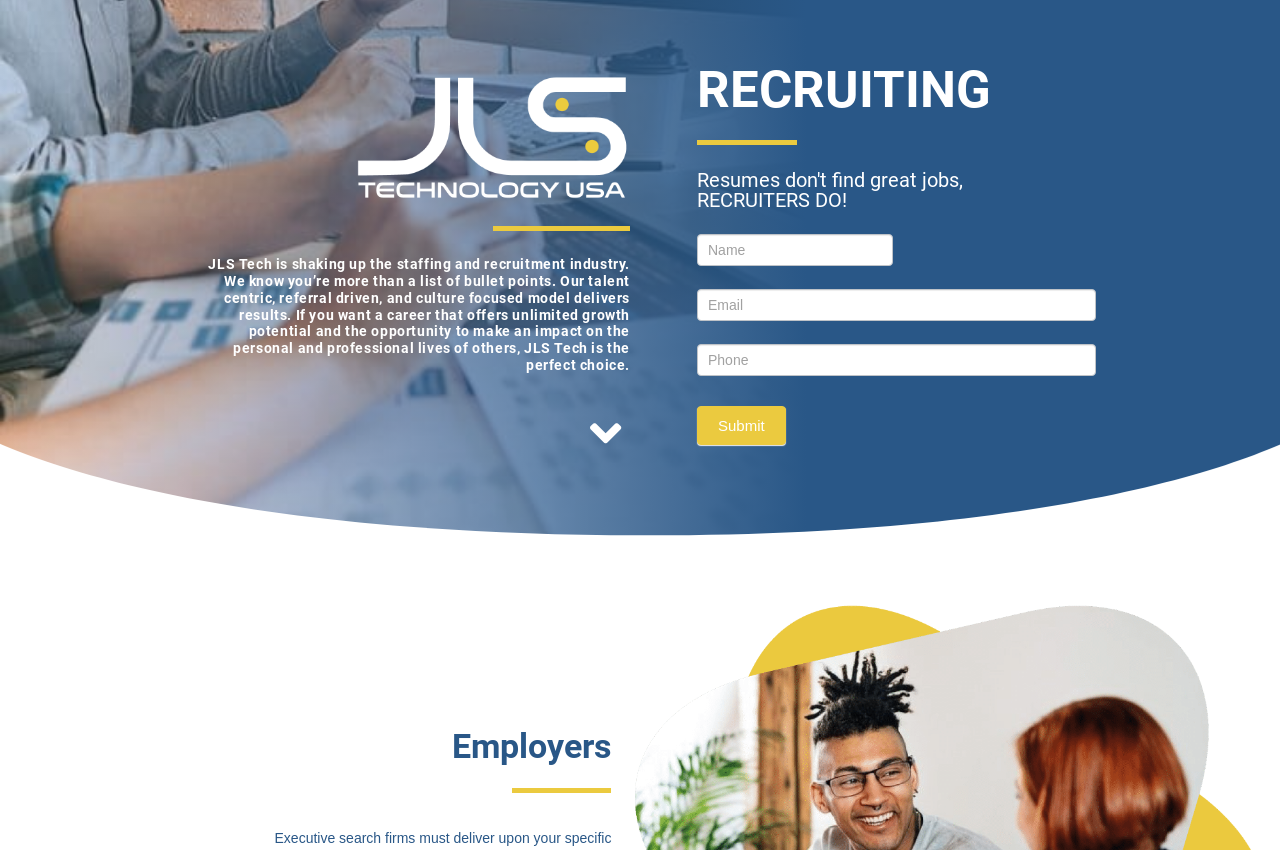Locate the bounding box of the UI element based on this description: "Submit". Provide four float numbers between 0 and 1 as [left, top, right, bottom].

[0.545, 0.478, 0.614, 0.524]